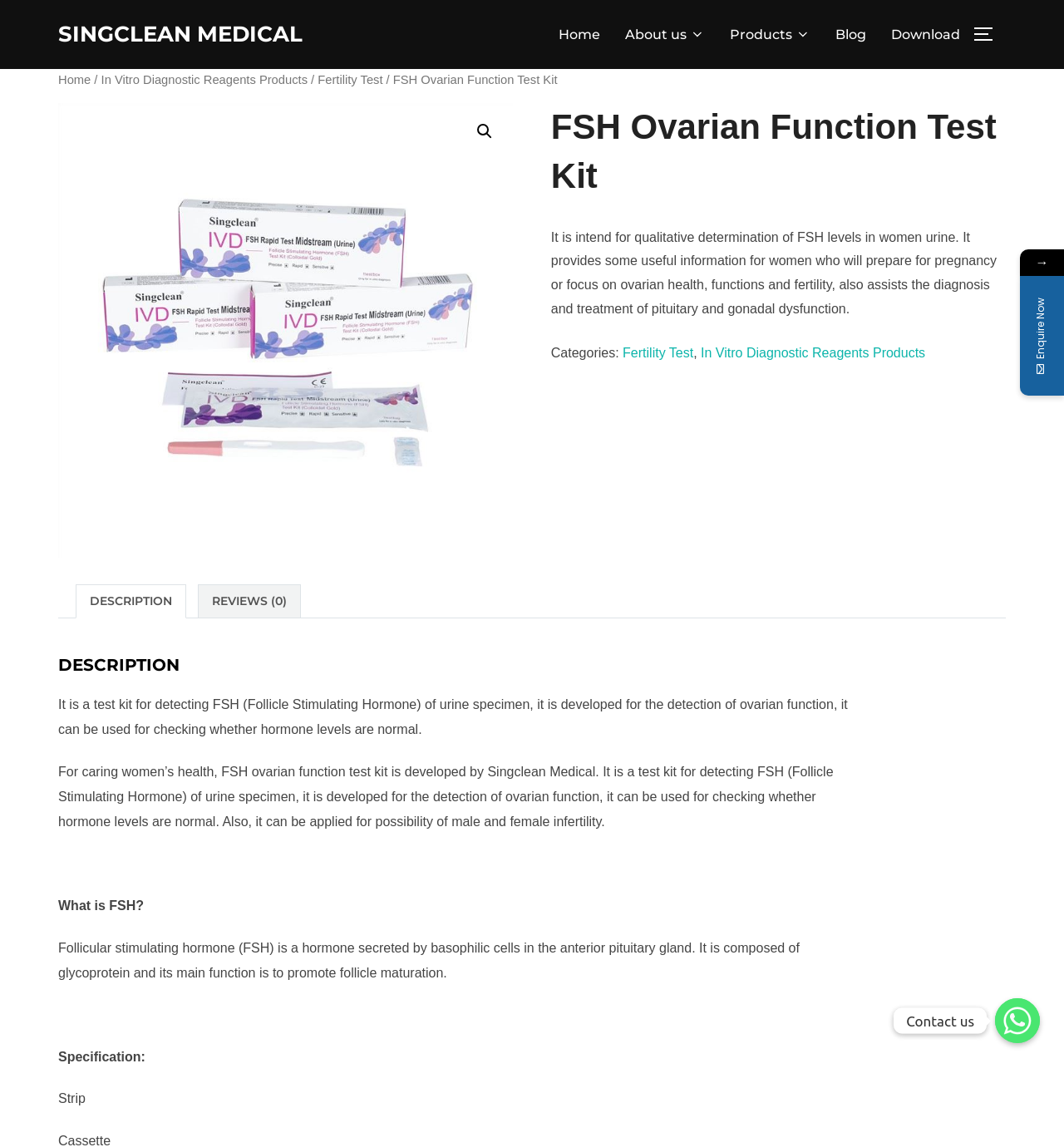Identify the bounding box coordinates of the part that should be clicked to carry out this instruction: "View the 'Fertility Test' category".

[0.585, 0.301, 0.652, 0.314]